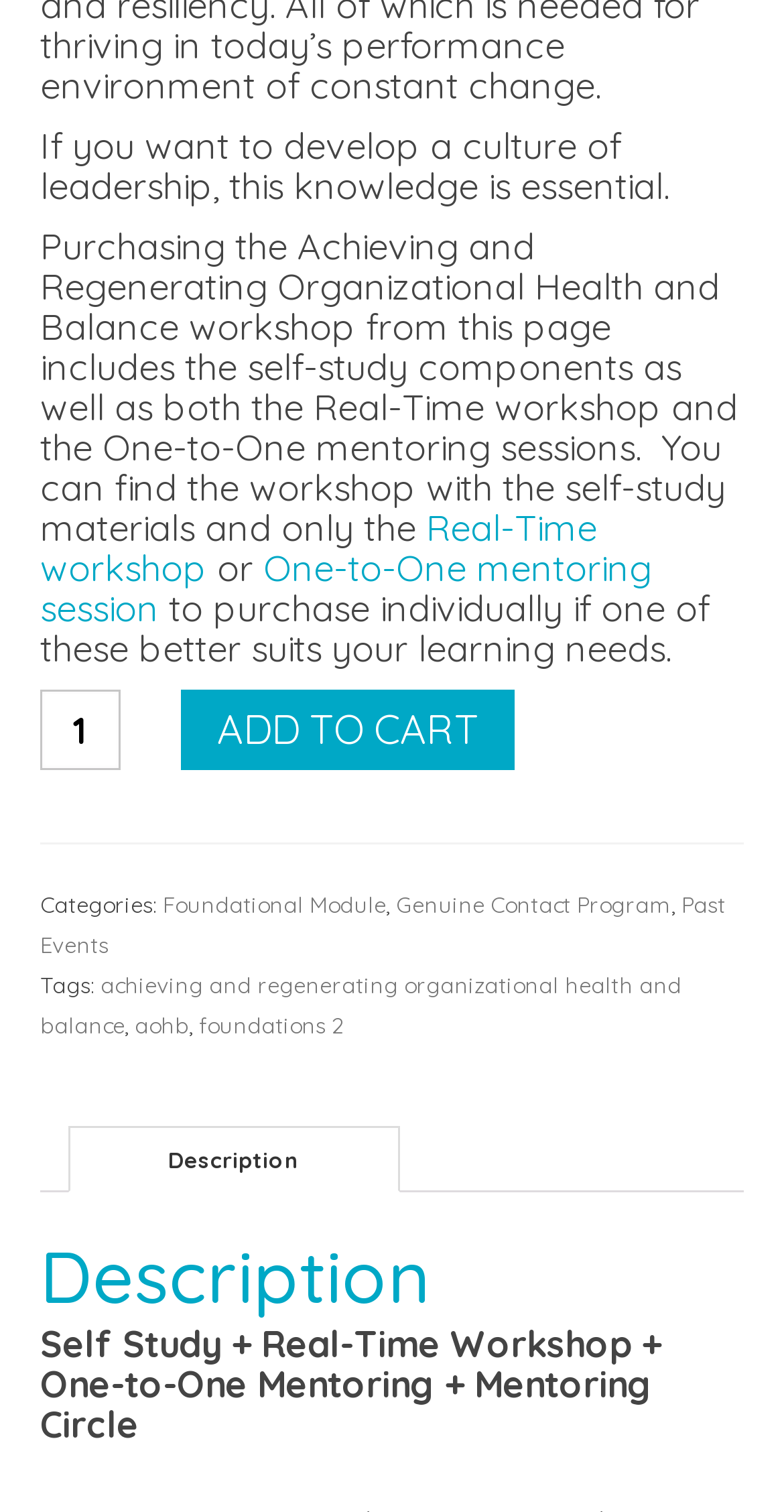Find the bounding box coordinates for the element that must be clicked to complete the instruction: "Change the product quantity". The coordinates should be four float numbers between 0 and 1, indicated as [left, top, right, bottom].

[0.051, 0.456, 0.154, 0.509]